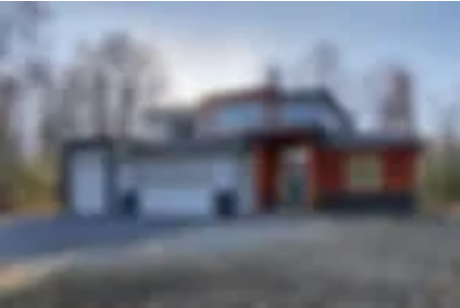Elaborate on all the elements present in the image.

The image features a modern residential house, designed with a contemporary architectural style. The front elevation showcases a blend of materials, including a striking combination of bold colors and textures. The facade prominently features a garage on the left, with a spacious driveway leading up to it. Large windows are integrated into the design, allowing natural light to fill the interiors. Additionally, the house has a unique entryway that may include an awning or architectural detail. Surrounding the home is a natural setting, with trees and landscaping that enhance its appeal. This residence is part of a broader collection, indicated by its representation in a slideshow gallery, and is likely intended for buyers seeking spacious and stylish living environments.